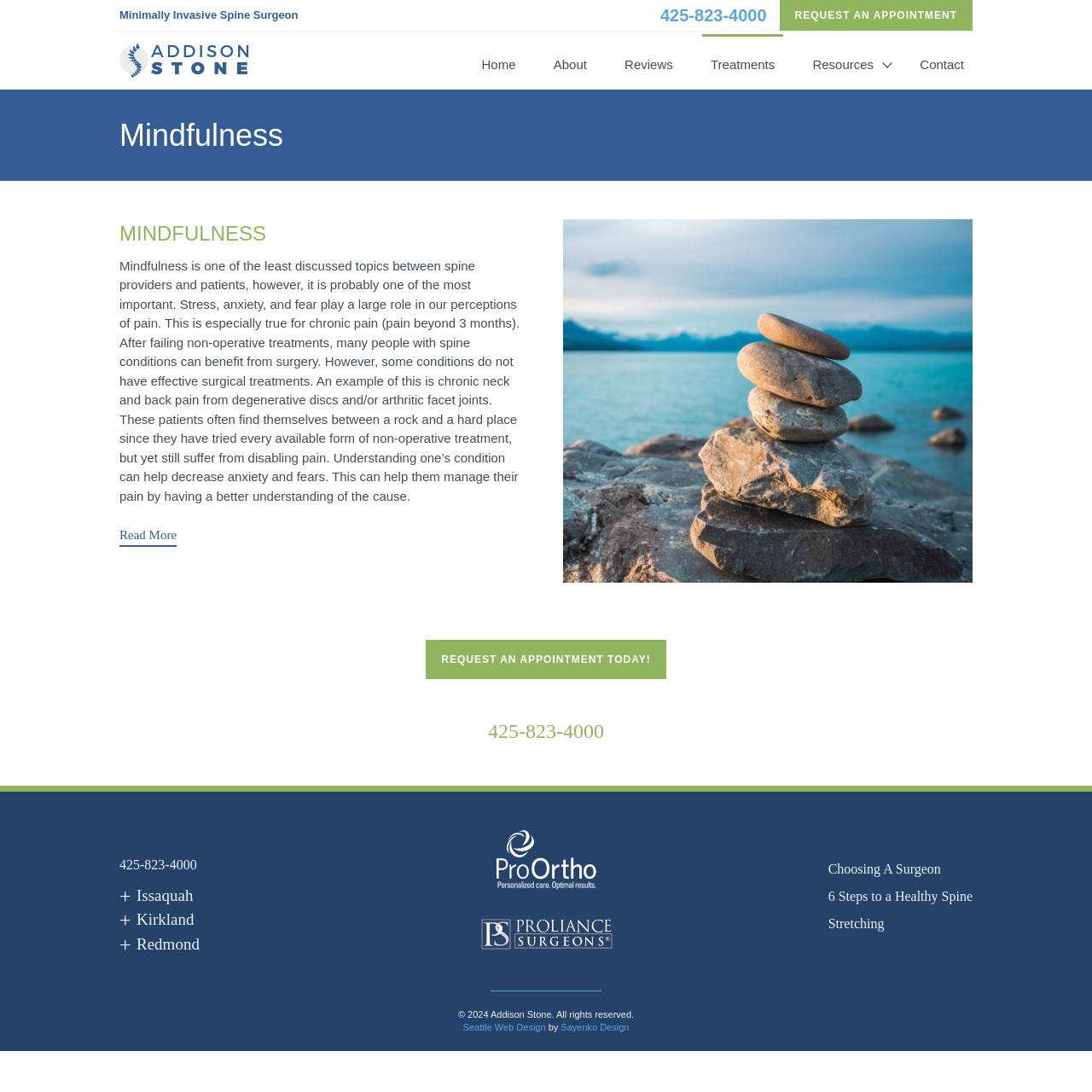What is the purpose of the 'REQUEST AN APPOINTMENT' link?
Give a one-word or short phrase answer based on the image.

To schedule an appointment